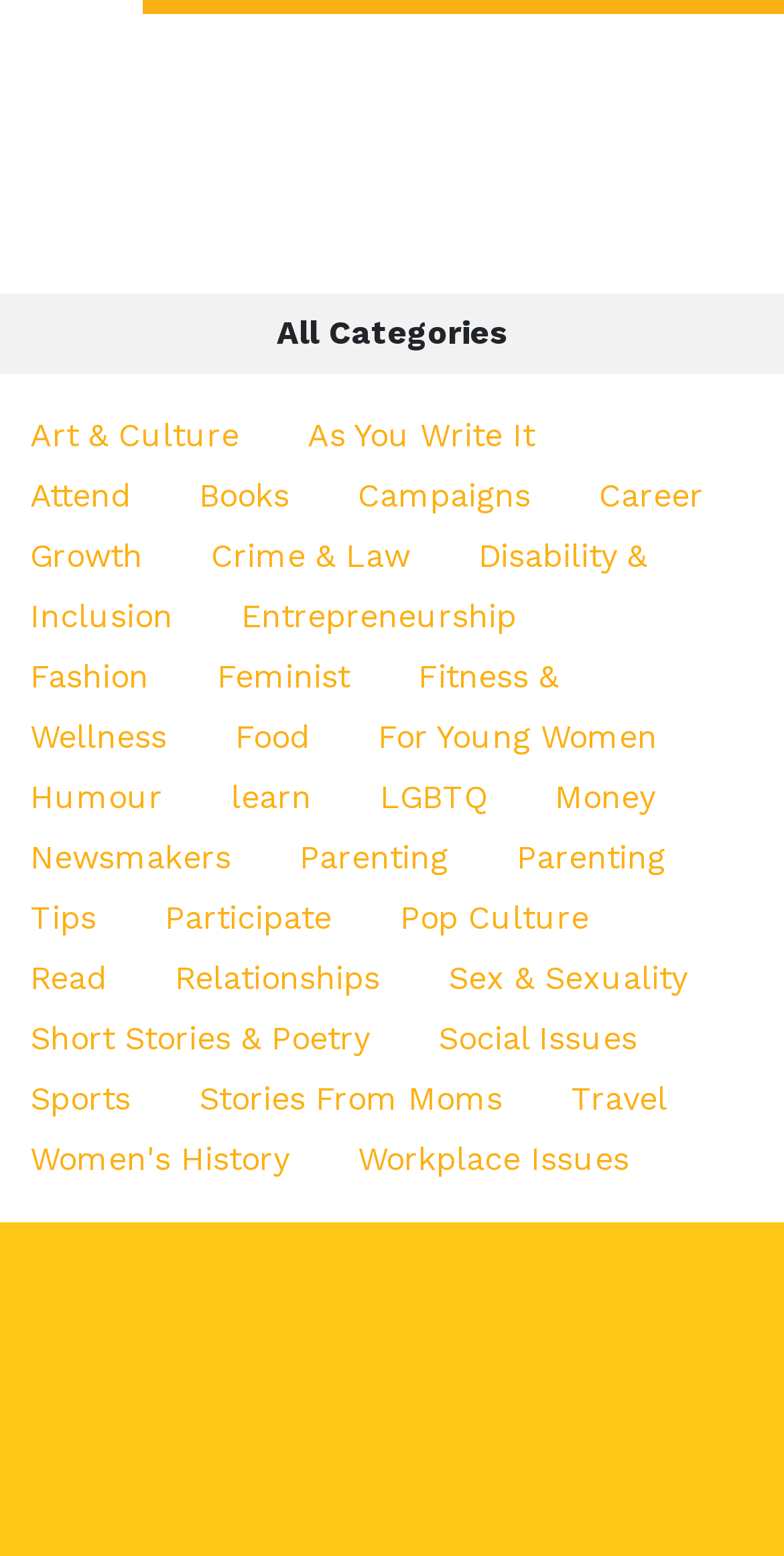Identify the bounding box coordinates of the part that should be clicked to carry out this instruction: "Browse Art & Culture".

[0.038, 0.268, 0.382, 0.293]